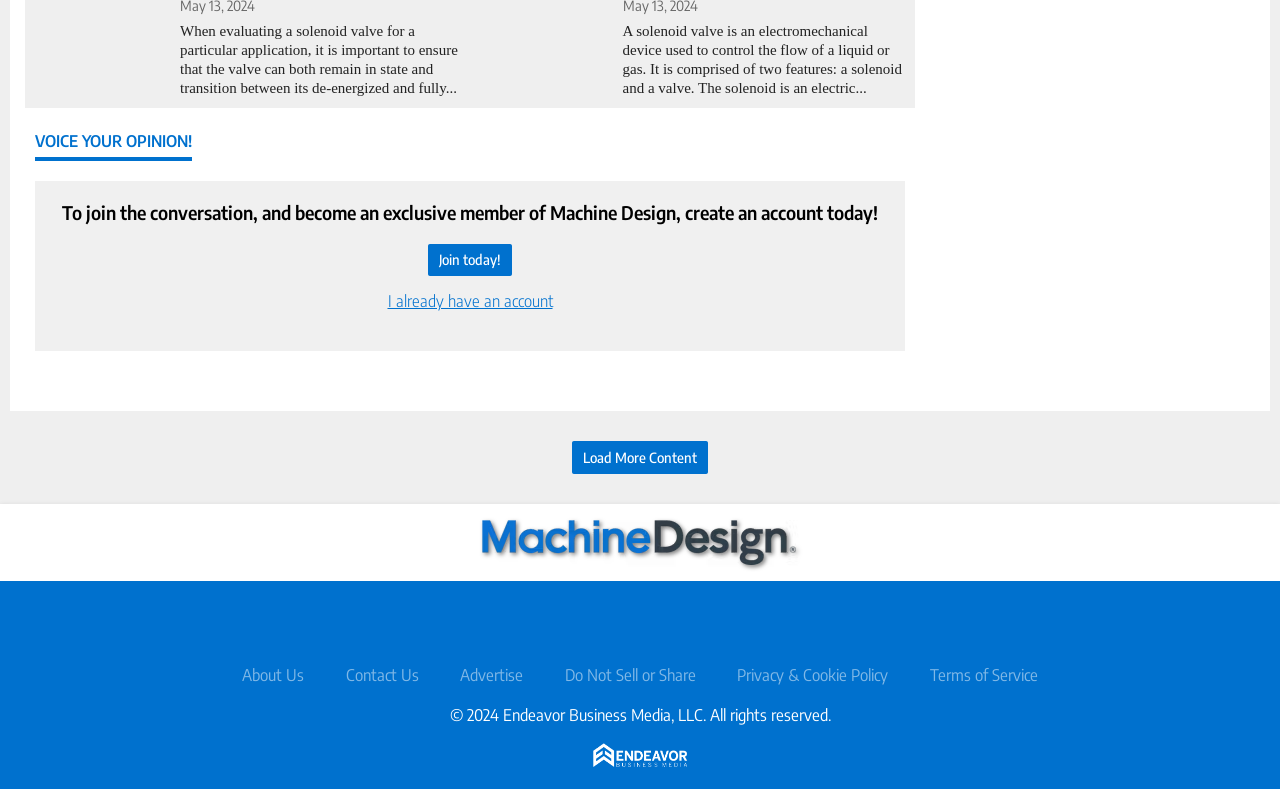Identify the bounding box coordinates of the clickable section necessary to follow the following instruction: "Join the conversation". The coordinates should be presented as four float numbers from 0 to 1, i.e., [left, top, right, bottom].

[0.335, 0.309, 0.4, 0.35]